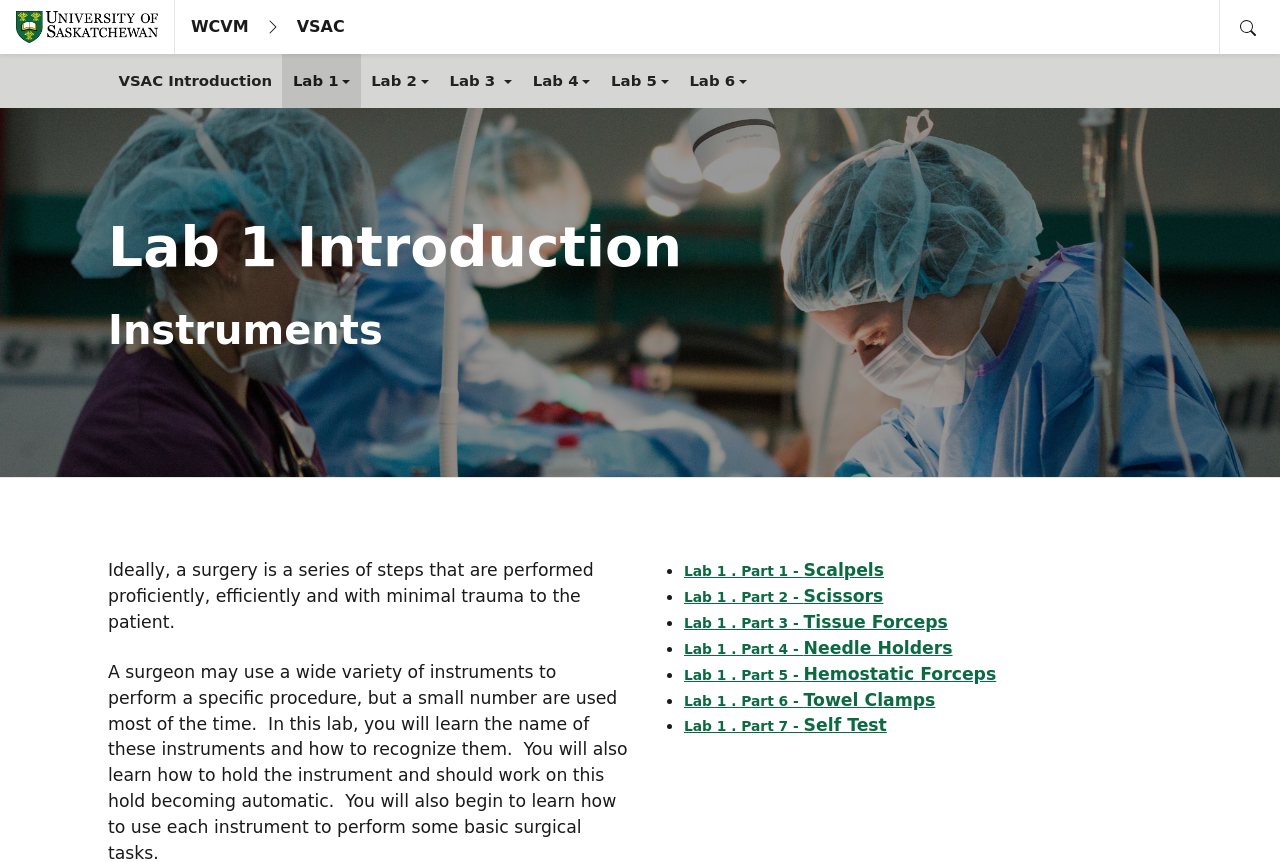Can you give a detailed response to the following question using the information from the image? What is the name of the university?

I found the answer by looking at the top-left corner of the webpage, where the university's logo and name are displayed.